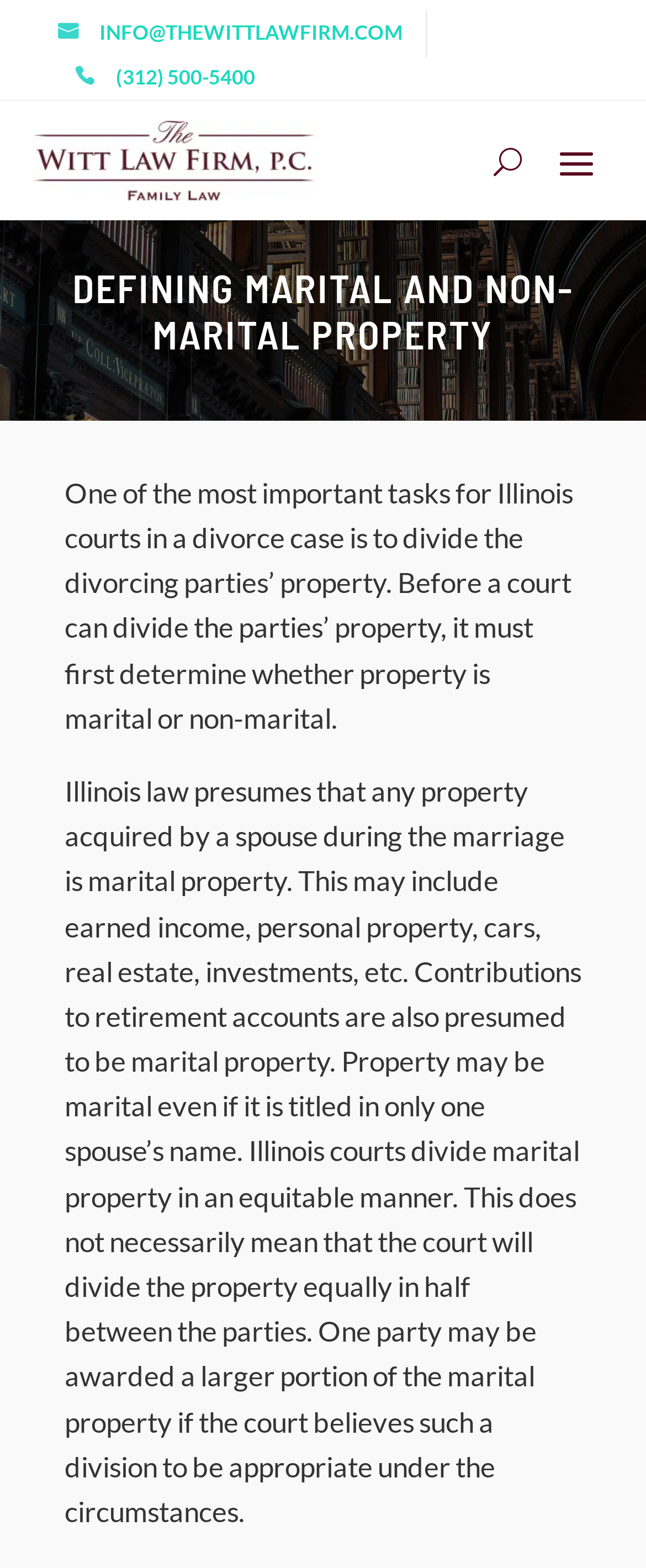Please find and provide the title of the webpage.

DEFINING MARITAL AND NON-MARITAL PROPERTY